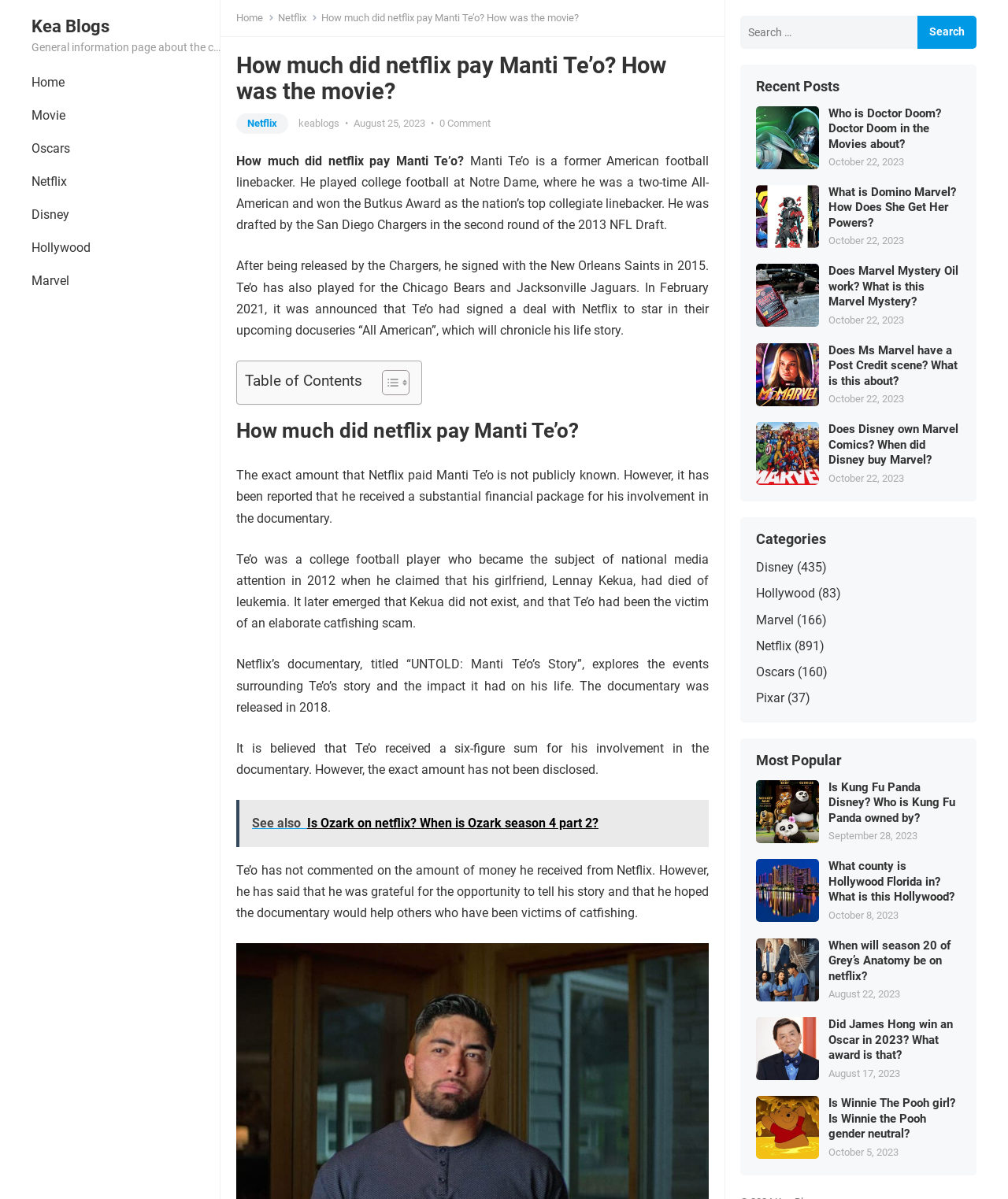What is the date of the recent post about Doctor Doom?
Provide an in-depth and detailed explanation in response to the question.

The date of the recent post about Doctor Doom can be found next to the title of the post, where it says 'October 22, 2023'.